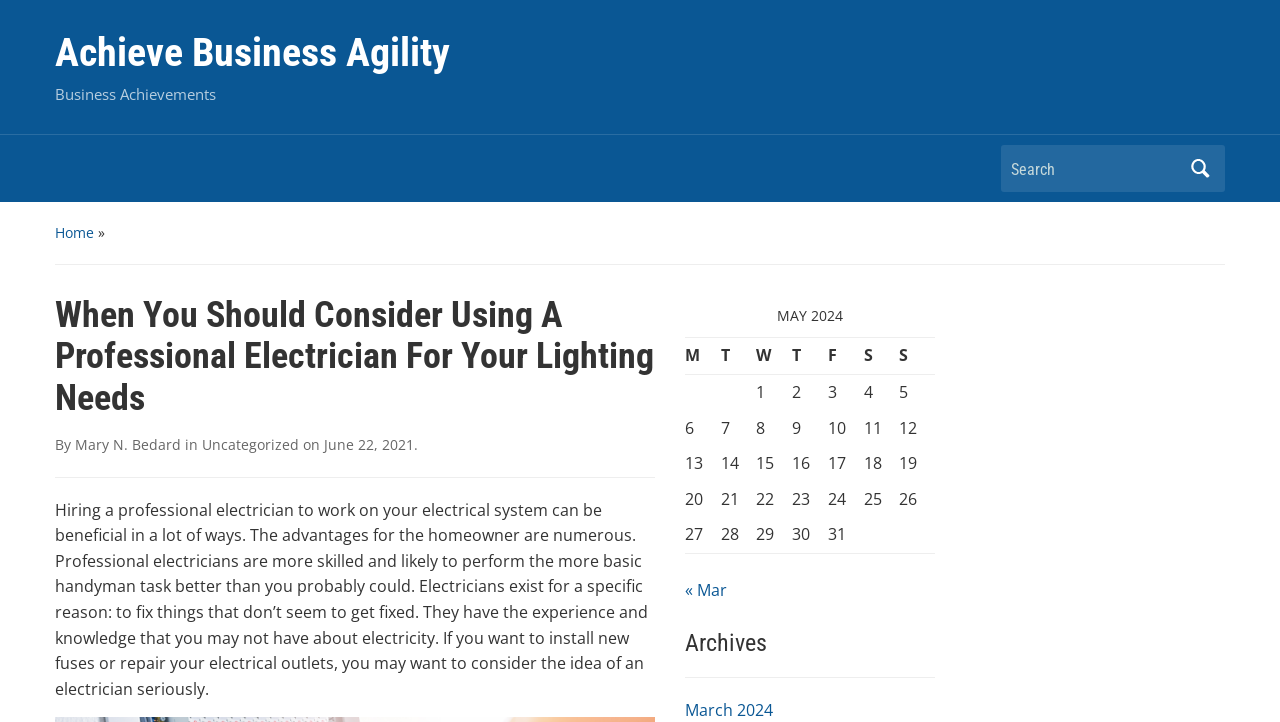Please determine the bounding box coordinates of the element's region to click for the following instruction: "Go to Home page".

[0.043, 0.308, 0.073, 0.335]